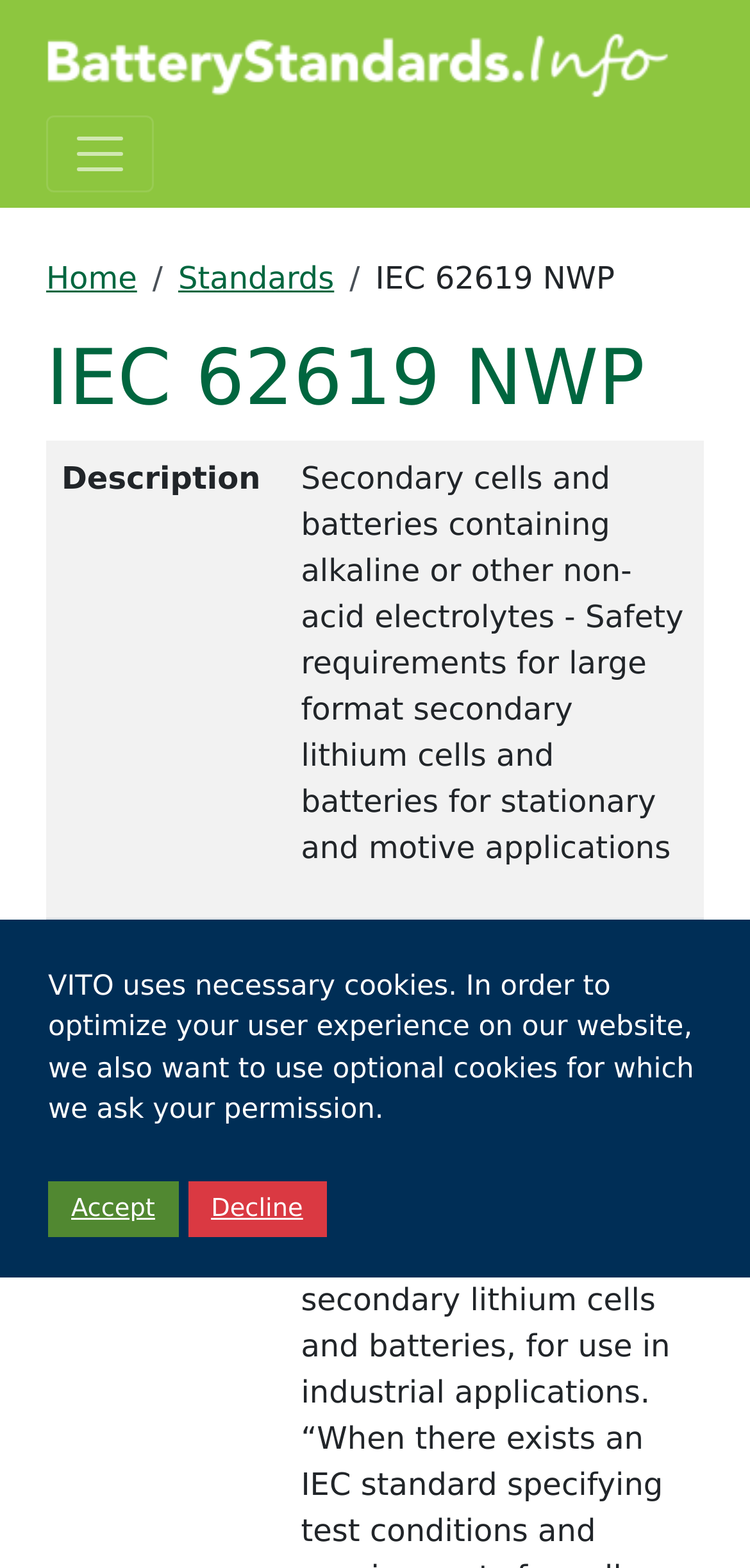Generate the text of the webpage's primary heading.

IEC 62619 NWP